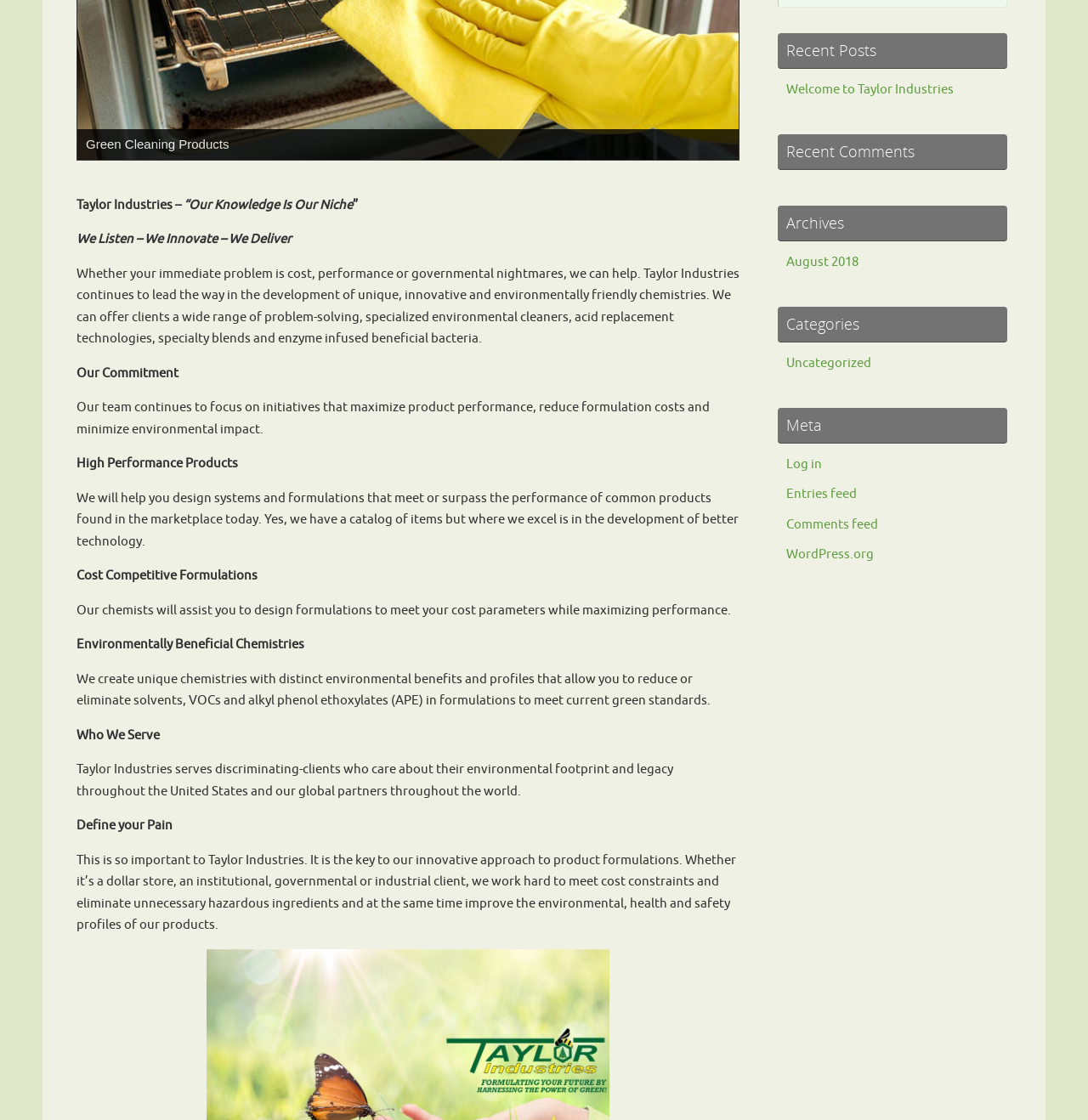Identify the bounding box for the element characterized by the following description: "Who we are".

None